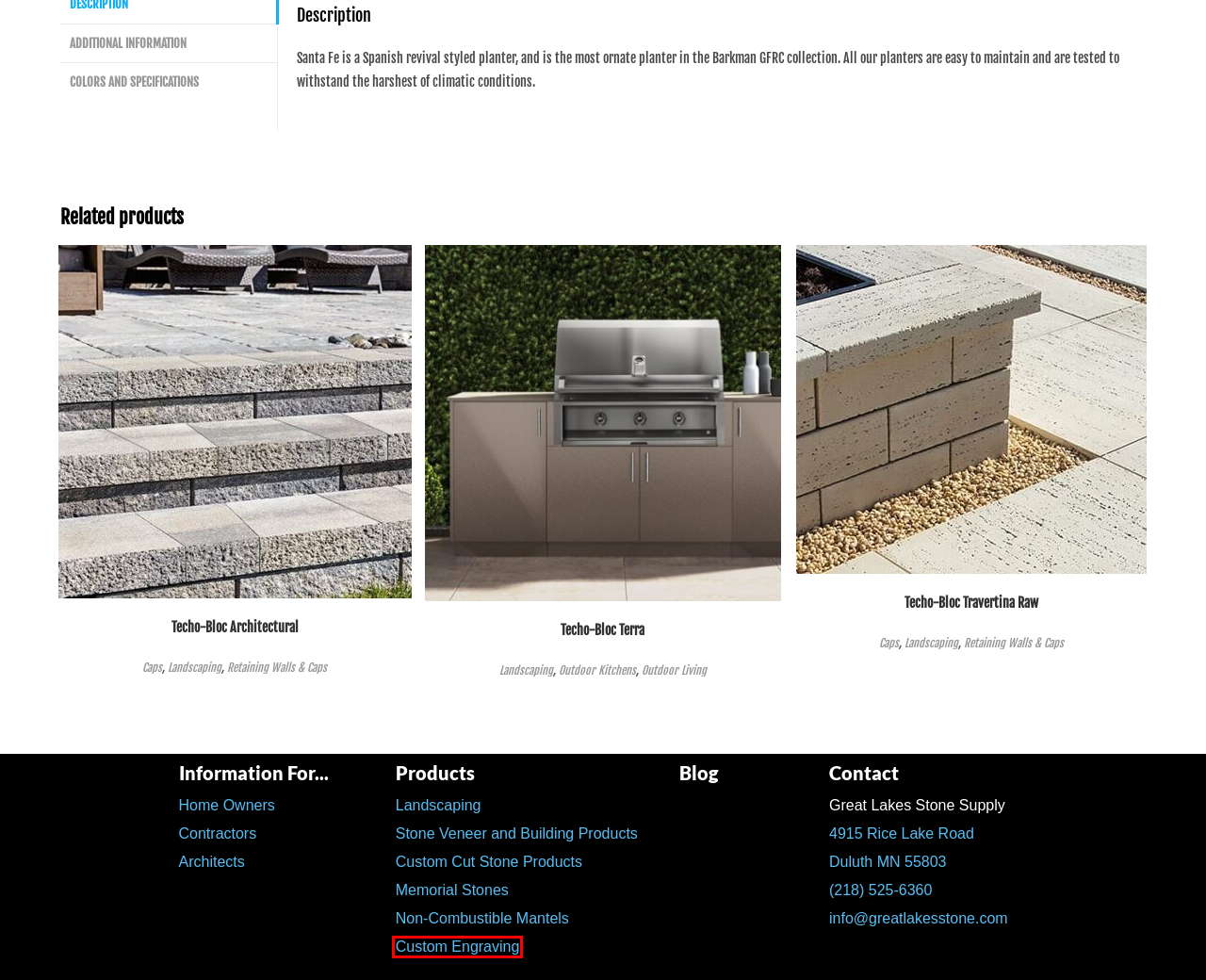You are provided with a screenshot of a webpage containing a red rectangle bounding box. Identify the webpage description that best matches the new webpage after the element in the bounding box is clicked. Here are the potential descriptions:
A. Techo-Bloc Travertina Raw - Great Lakes Stone Supply
B. Blog - Great Lakes Stone Supply
C. Retaining Walls & Caps Archives - Great Lakes Stone Supply
D. Techo-Bloc Terra - Great Lakes Stone Supply
E. Techo-Bloc Architectural - Great Lakes Stone Supply
F. Custom Engraving | Duluth, MN - Great Lakes Stone Supply
G. Contractor - Great Lakes Stone Supply
H. Outdoor Living Archives - Great Lakes Stone Supply

F